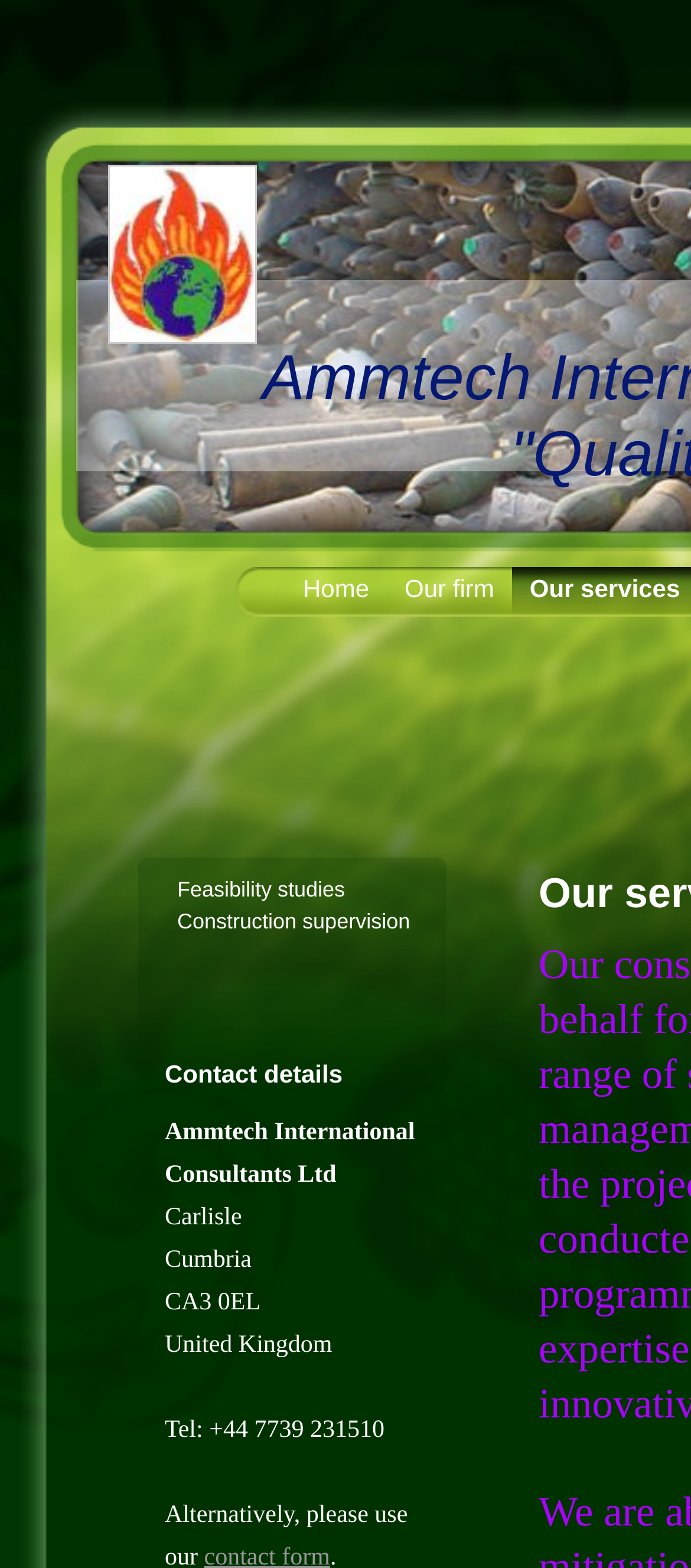Provide your answer to the question using just one word or phrase: What is the section title above the company's contact information?

Contact details